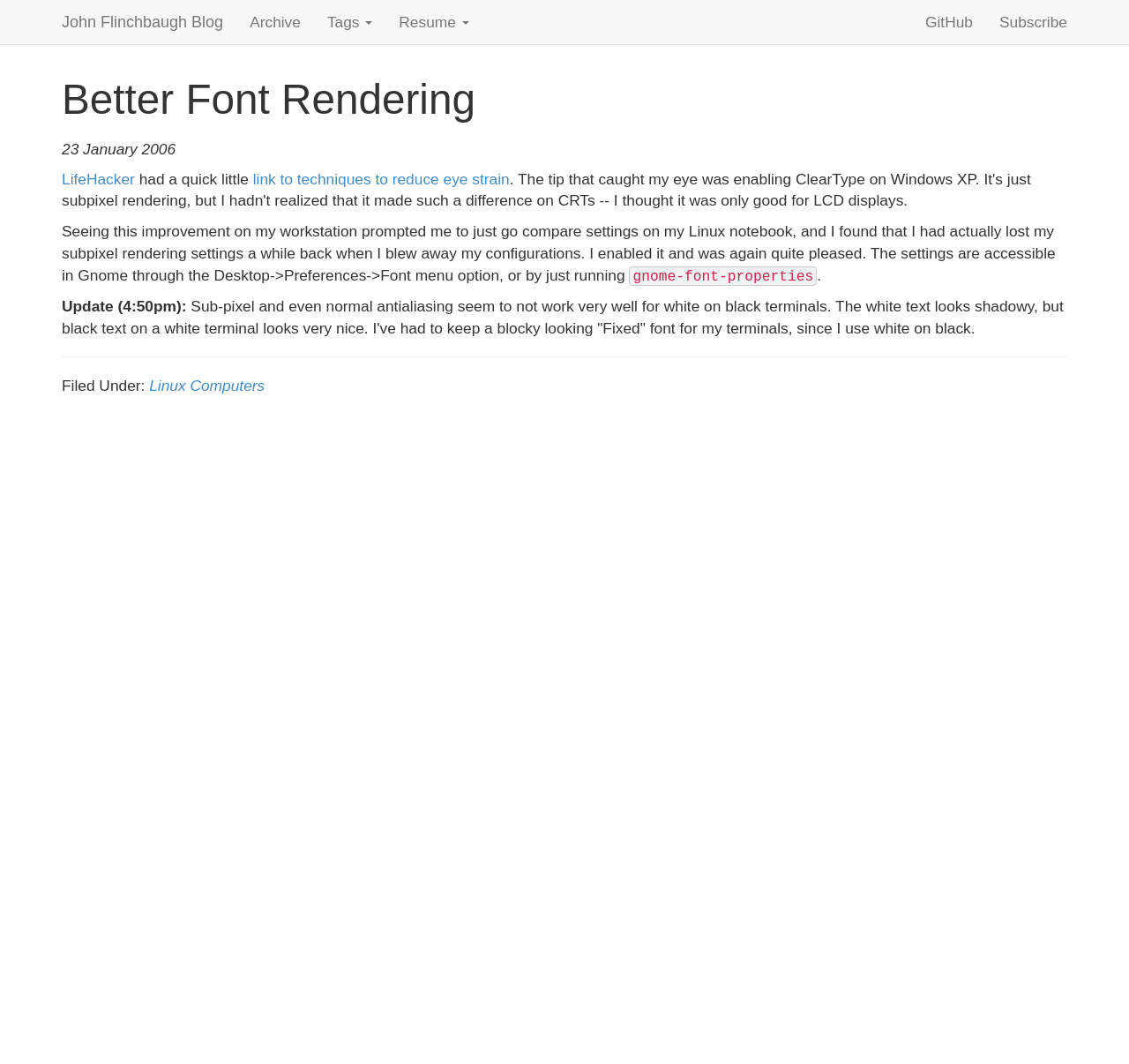What is the name of the command to access font settings in Gnome?
Based on the screenshot, provide a one-word or short-phrase response.

gnome-font-properties